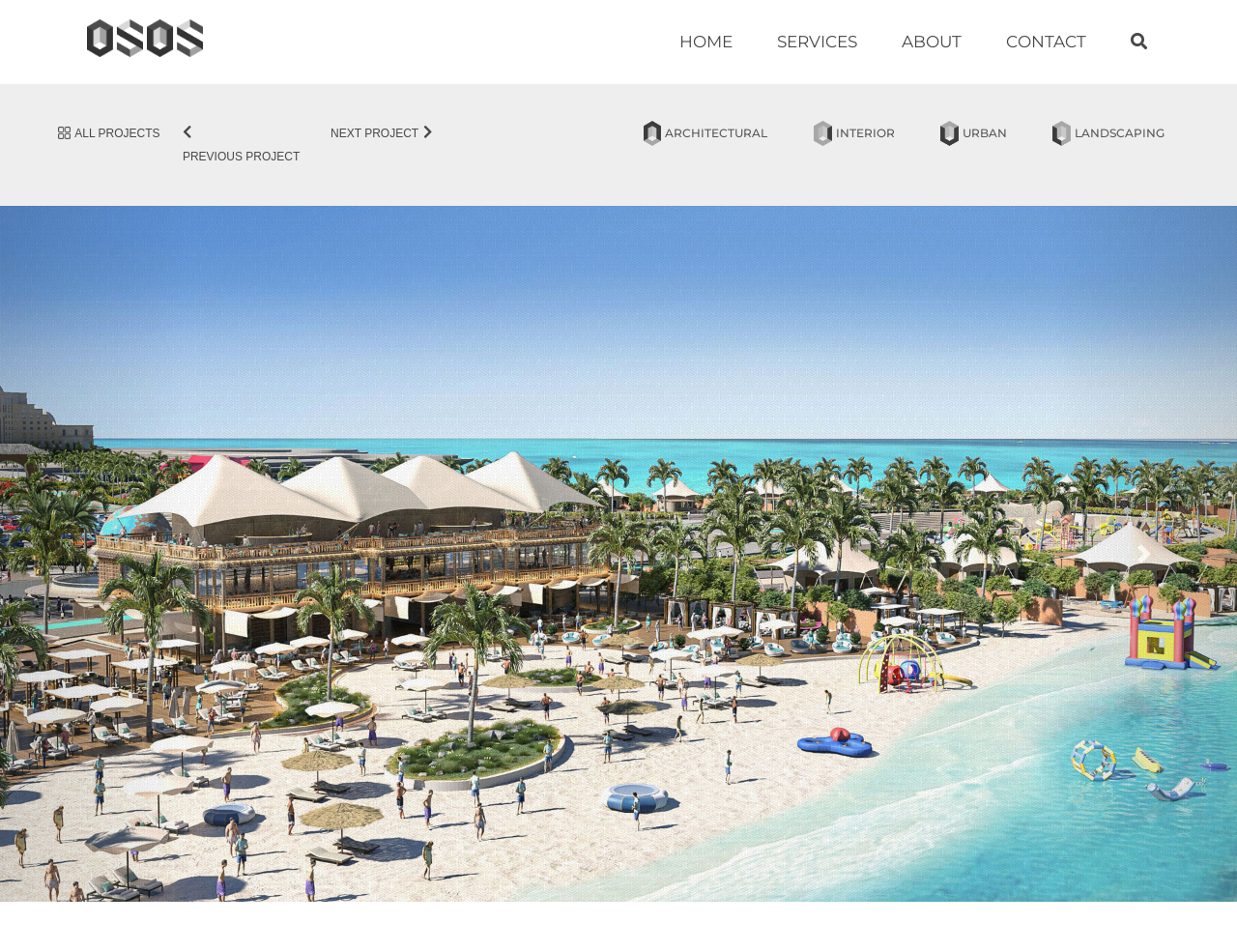Give a detailed overview of the webpage's appearance and contents.

The webpage is about Doha Winter Wonderland-Urban Design. At the top left, there is a small image accompanied by a link. Above the middle of the page, there is a navigation menu with four links: HOME, SERVICES, ABOUT, and CONTACT. To the right of the navigation menu, there is a search box with a placeholder text "Search...". 

Below the navigation menu, there are two sections. On the left, there is a link "ALL PROJECTS" with a small image next to it, and two navigation links "PREVIOUS PROJECT" and "NEXT PROJECT" with arrow icons. On the right, there are four links: ARCHITECTURAL, INTERIOR, URBAN, and LANDSCAPING, each accompanied by a small image. 

The majority of the page is occupied by a large background image that spans the entire width of the page, from the top to the bottom. There are also several other images scattered across the page, but they are not prominent. At the bottom left and right corners, there are two links with no text, likely used for navigation or social media.